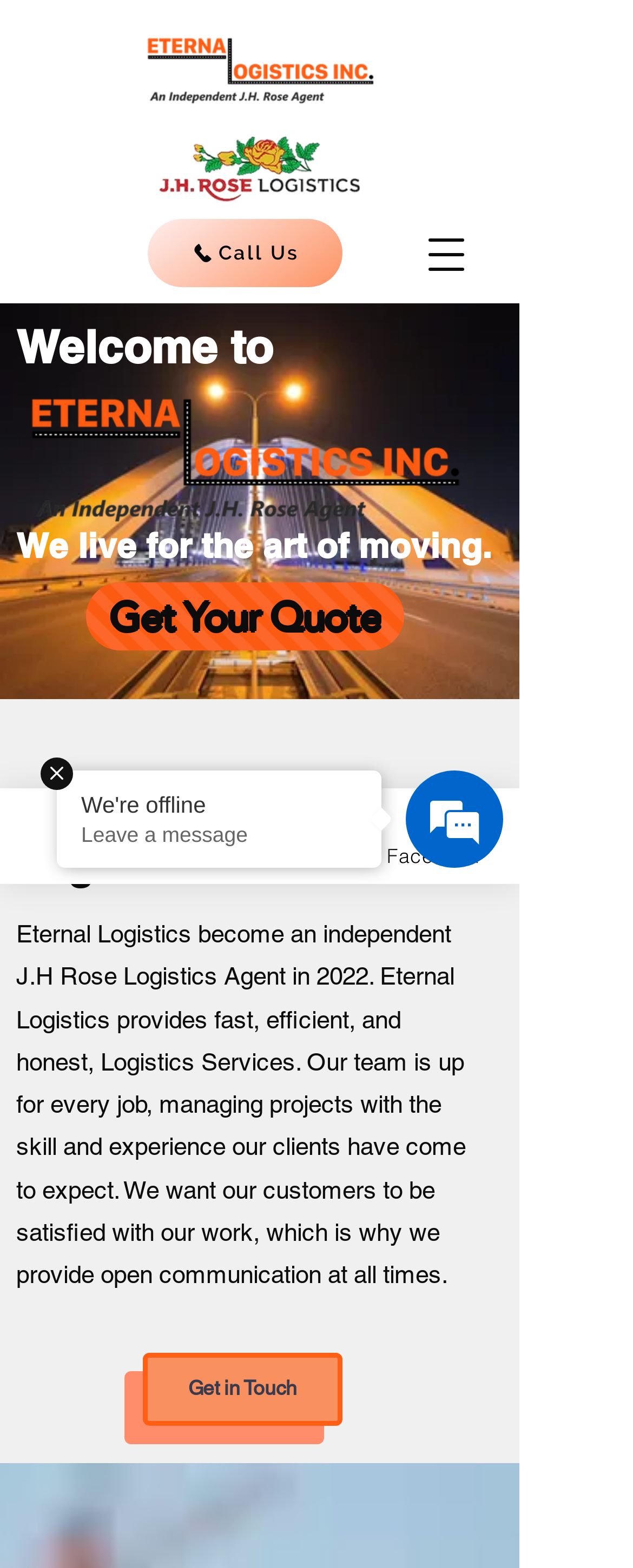Use a single word or phrase to answer the question:
How many social media platforms are linked on the webpage?

One